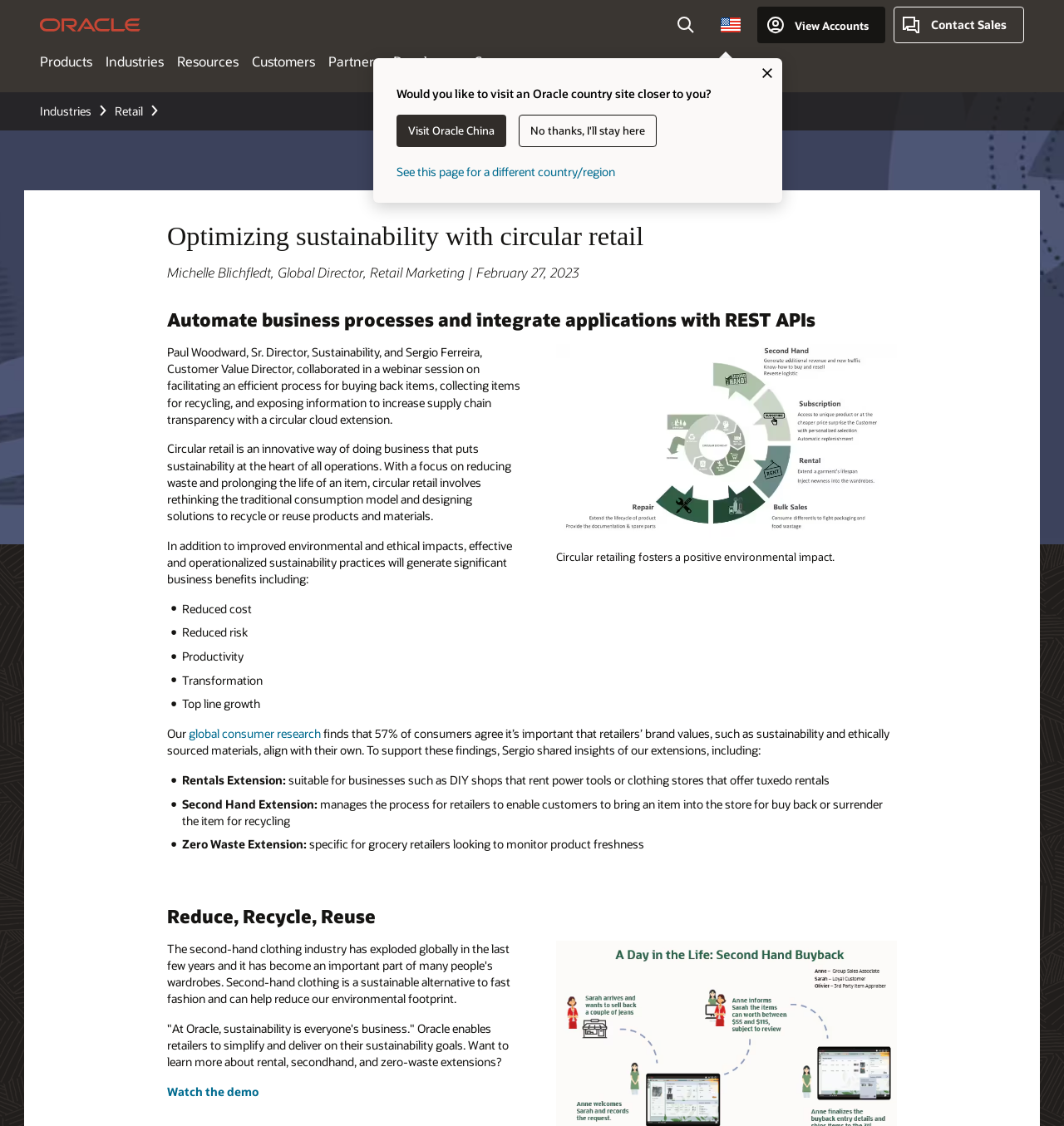Who collaborated in a webinar session on circular retail?
Respond with a short answer, either a single word or a phrase, based on the image.

Paul Woodward and Sergio Ferreira